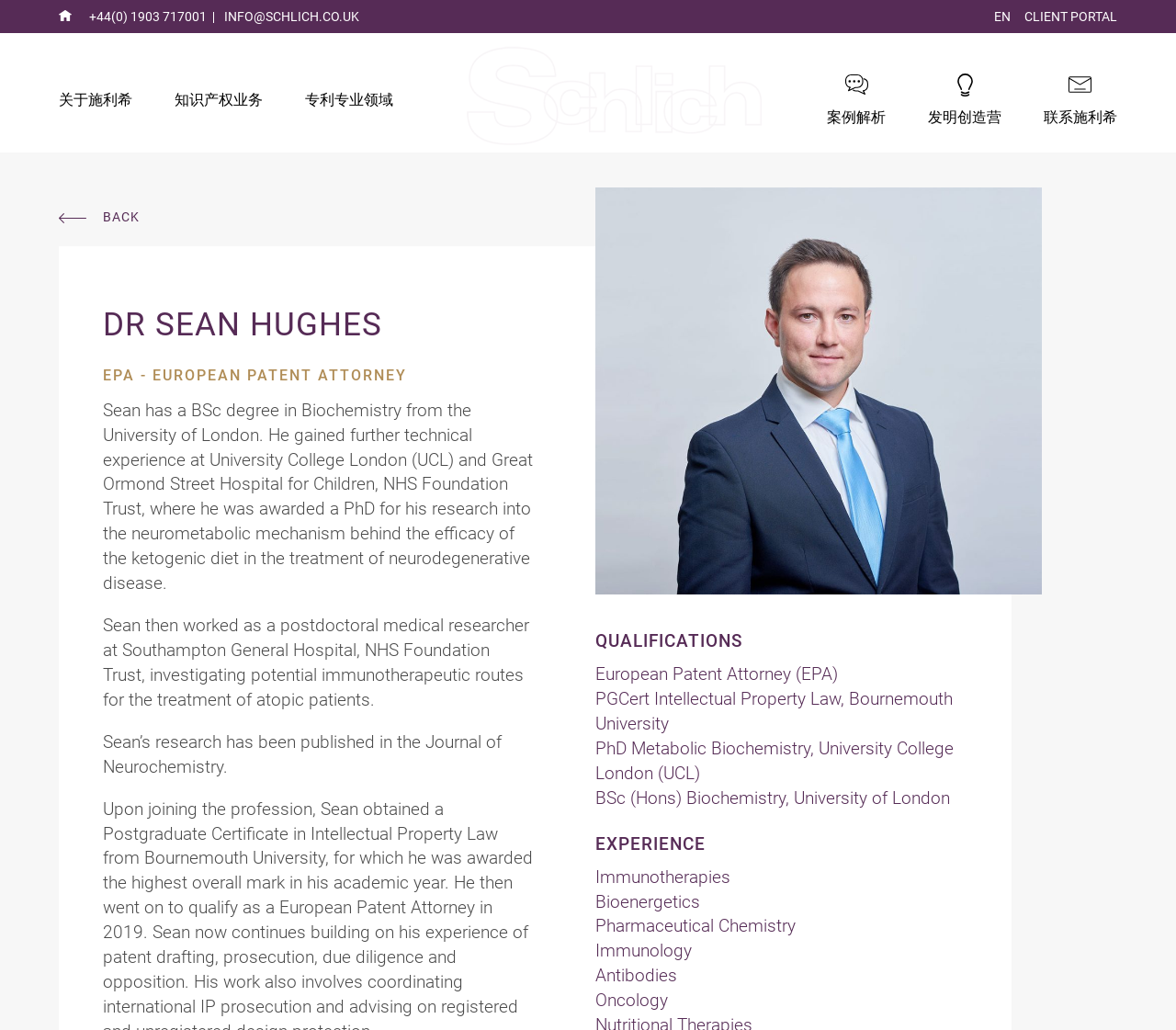What is Sean's profession?
Carefully analyze the image and provide a detailed answer to the question.

Based on the webpage, Sean is a European Patent Attorney (EPA), which is mentioned in the heading 'EPA - EUROPEAN PATENT ATTORNEY'.